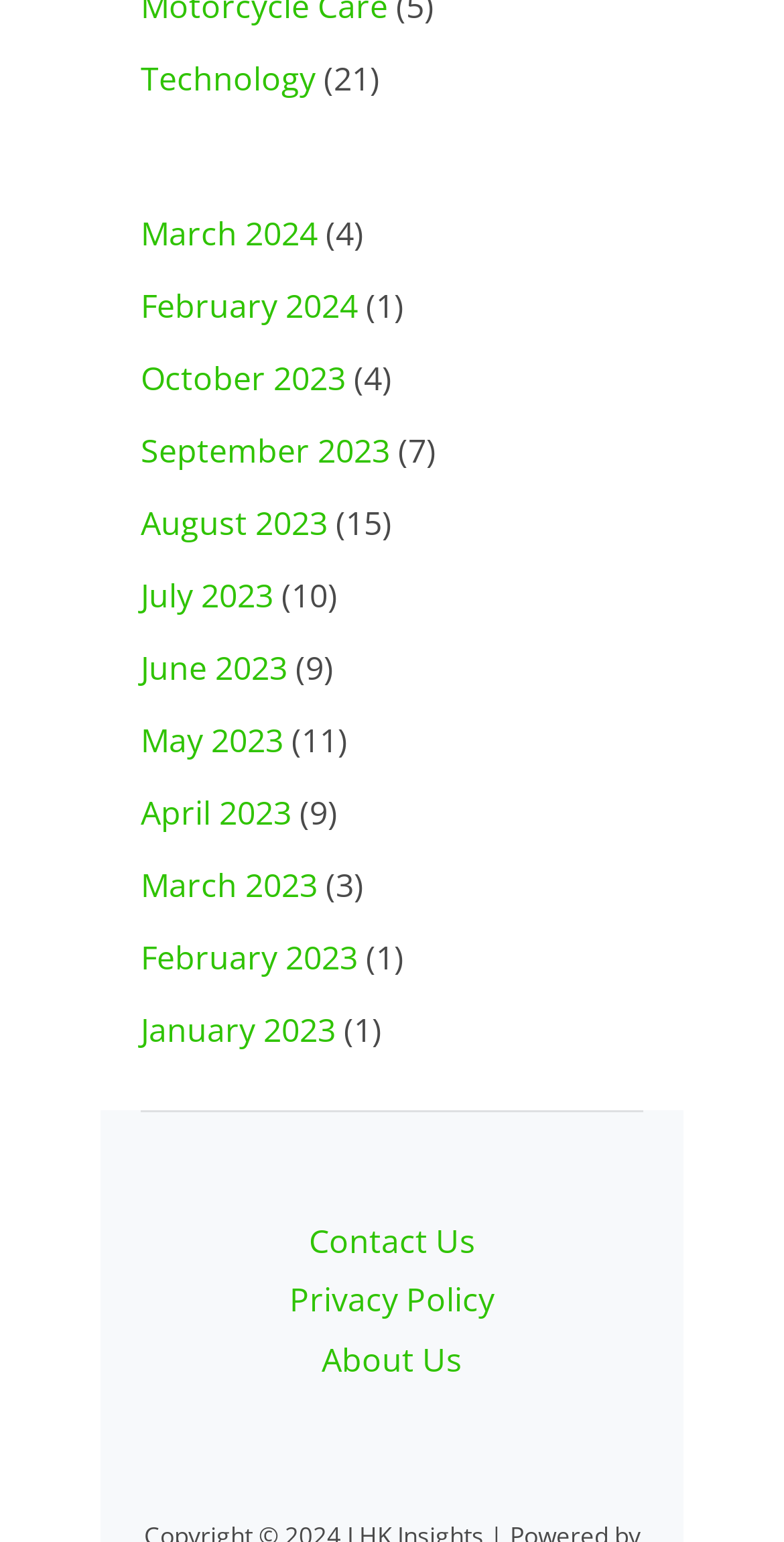What is the month with the most articles?
Could you give a comprehensive explanation in response to this question?

I looked at the list of links and their corresponding article counts, and I found that August 2023 has the most articles with 15, so it is the month with the most articles.